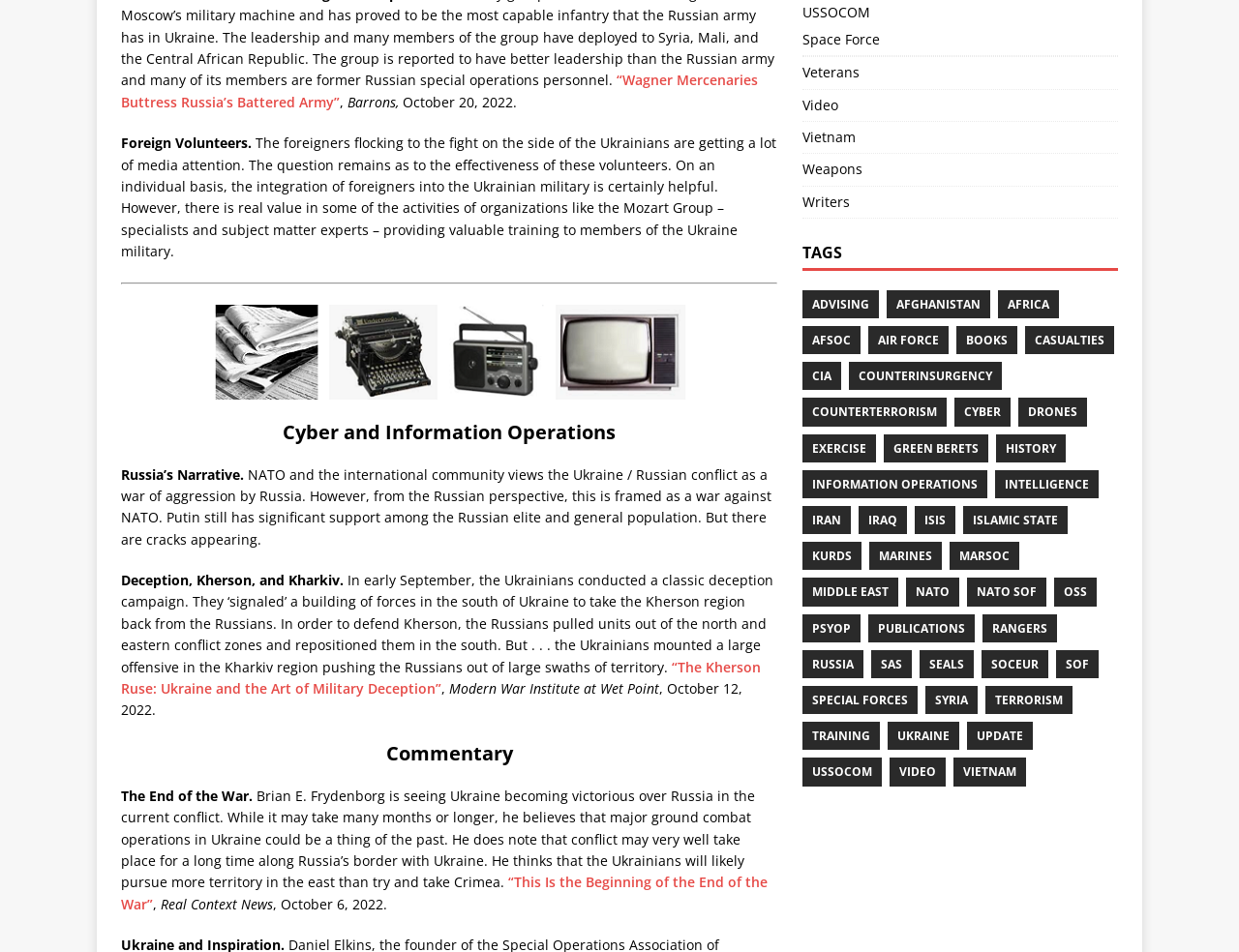What is the title of the article?
Give a detailed response to the question by analyzing the screenshot.

The title of the article is obtained by reading the text content of the link element with ID 521, which is '“Wagner Mercenaries Buttress Russia’s Battered Army”'.